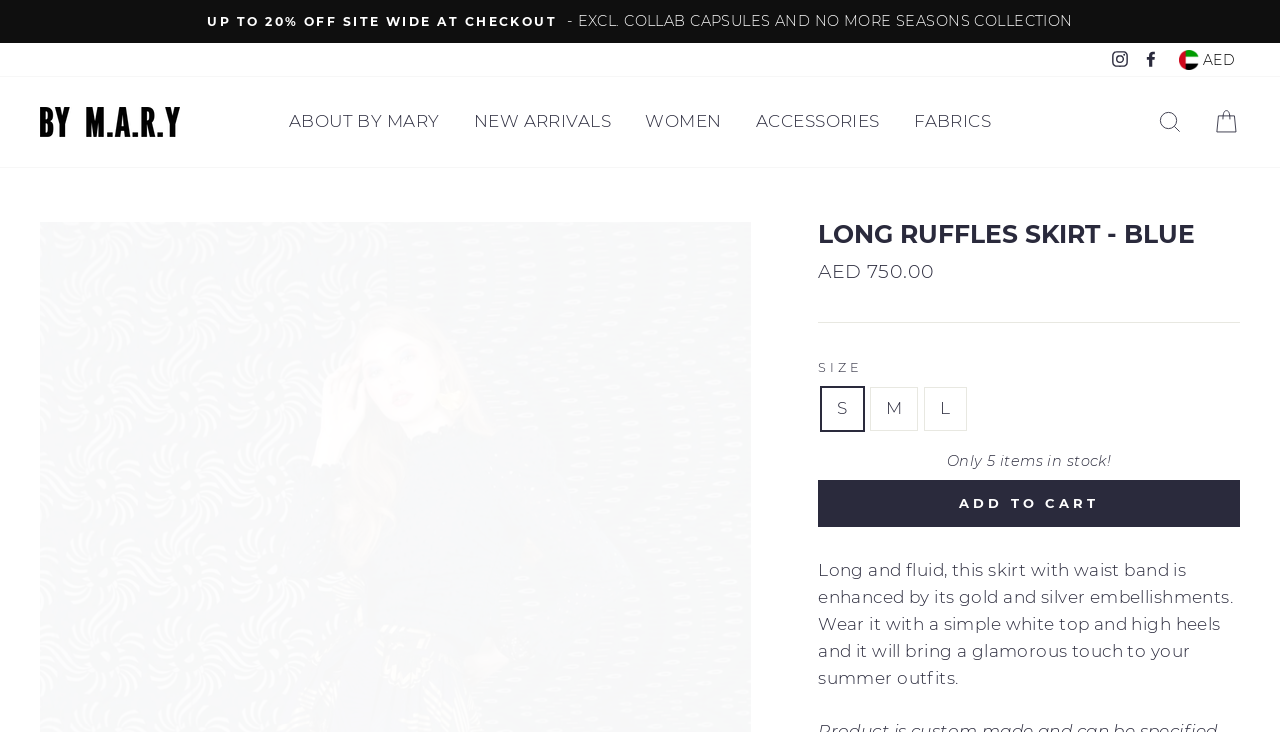What is the price of the Long Ruffles Skirt?
Using the visual information, answer the question in a single word or phrase.

AED 750.00